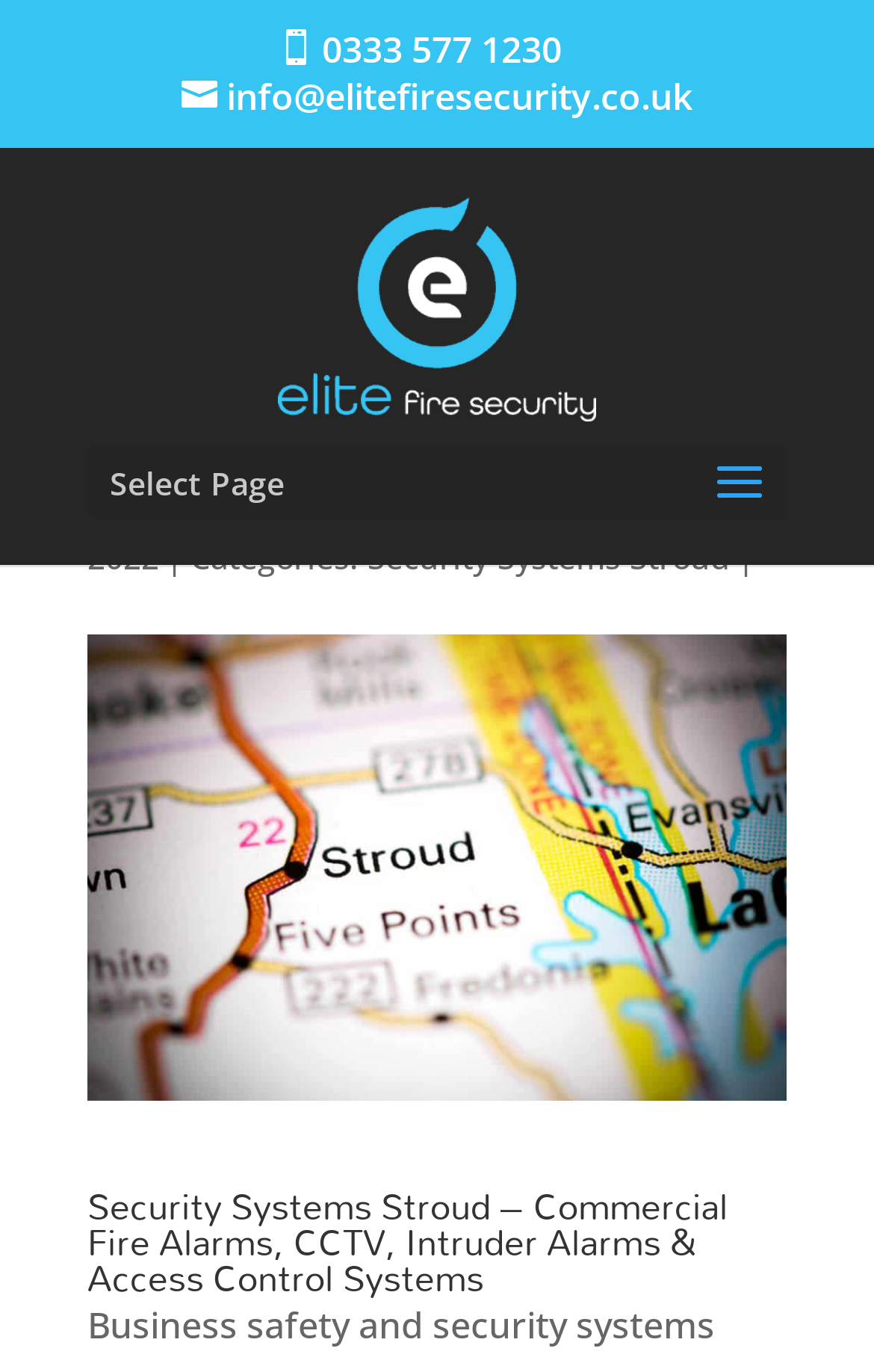Please respond in a single word or phrase: 
When was the article about Security Systems Stroud published?

Jun 15, 2022